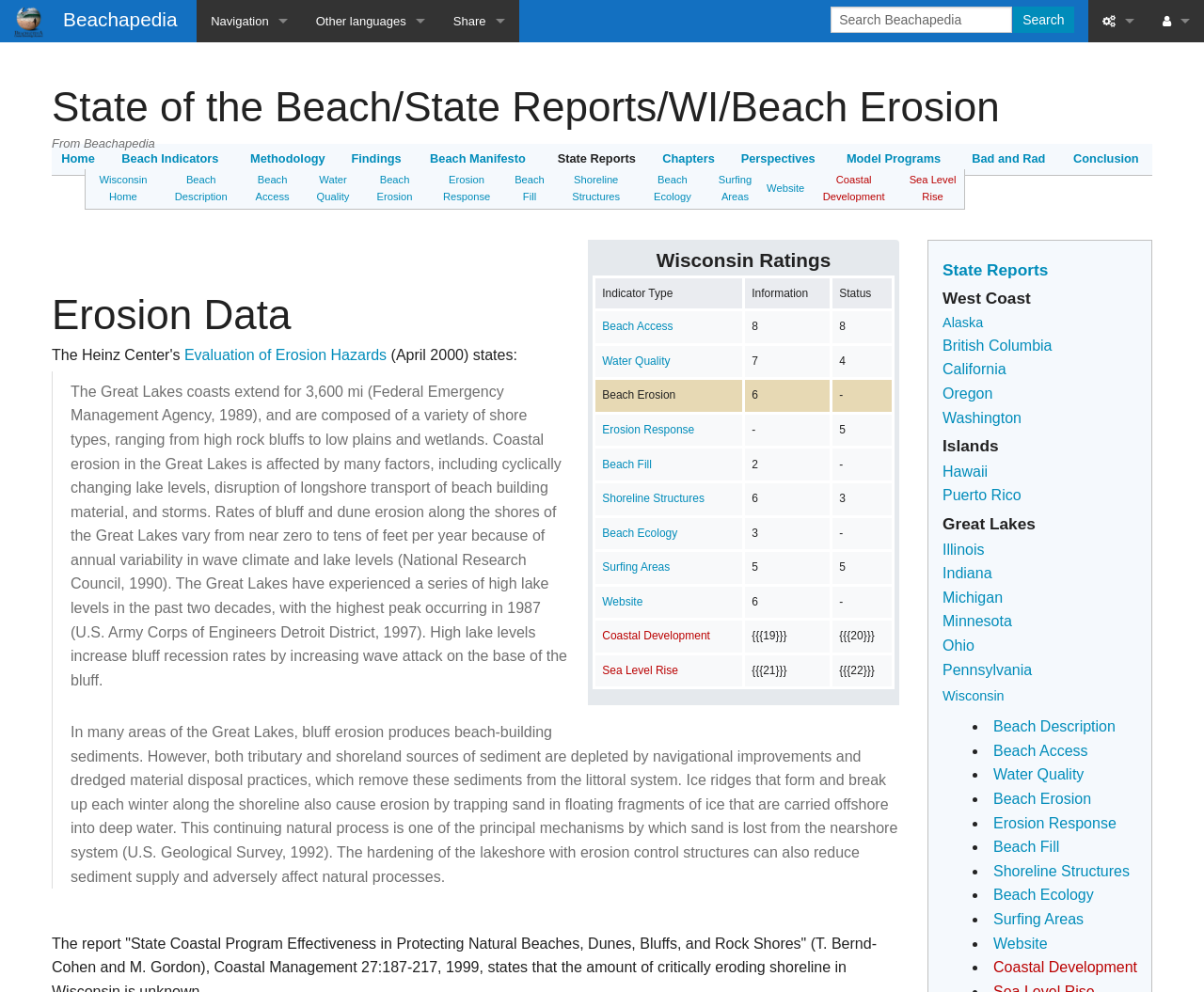Find the headline of the webpage and generate its text content.

State of the Beach/State Reports/WI/Beach Erosion